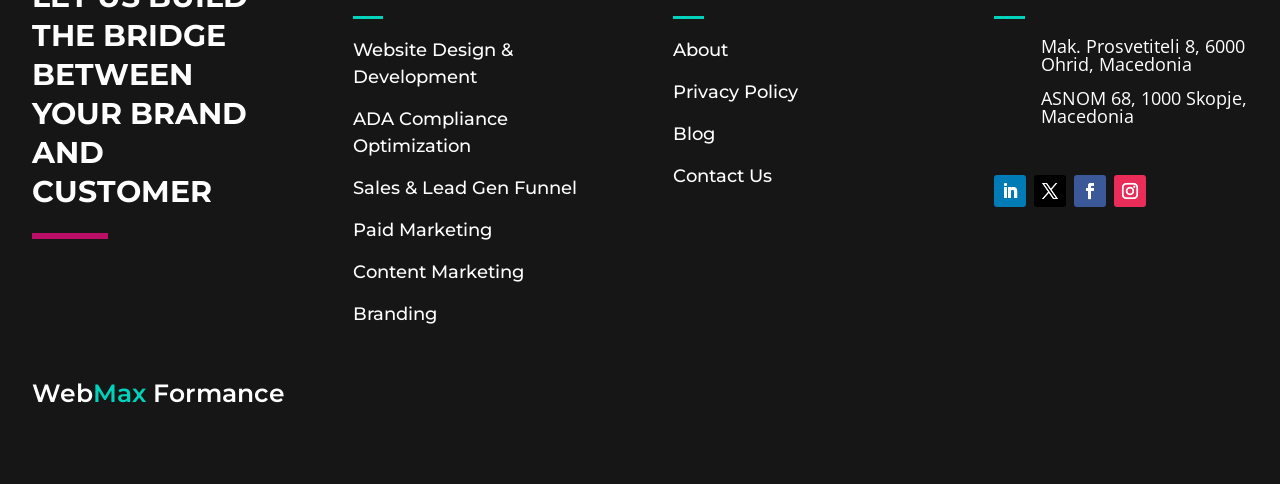Provide a brief response using a word or short phrase to this question:
Where are the company's offices located?

Ohrid and Skopje, Macedonia